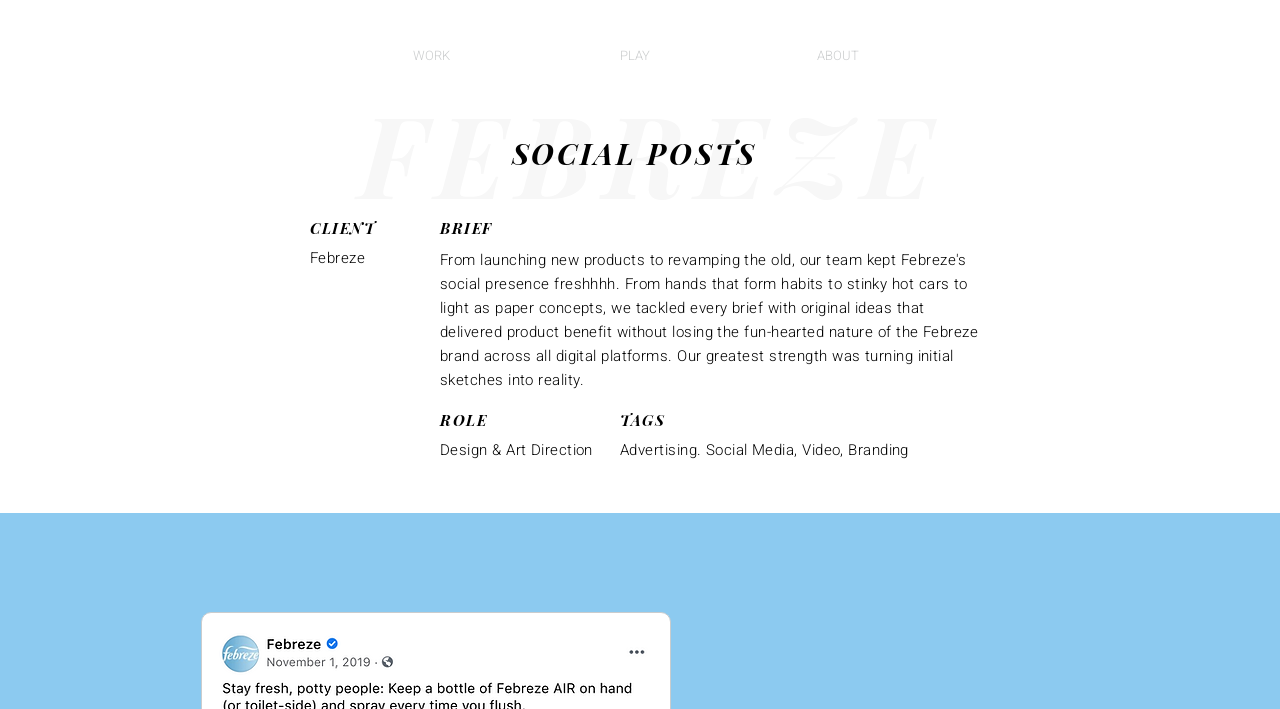Give a one-word or short phrase answer to this question: 
How many tags are associated with the project?

4